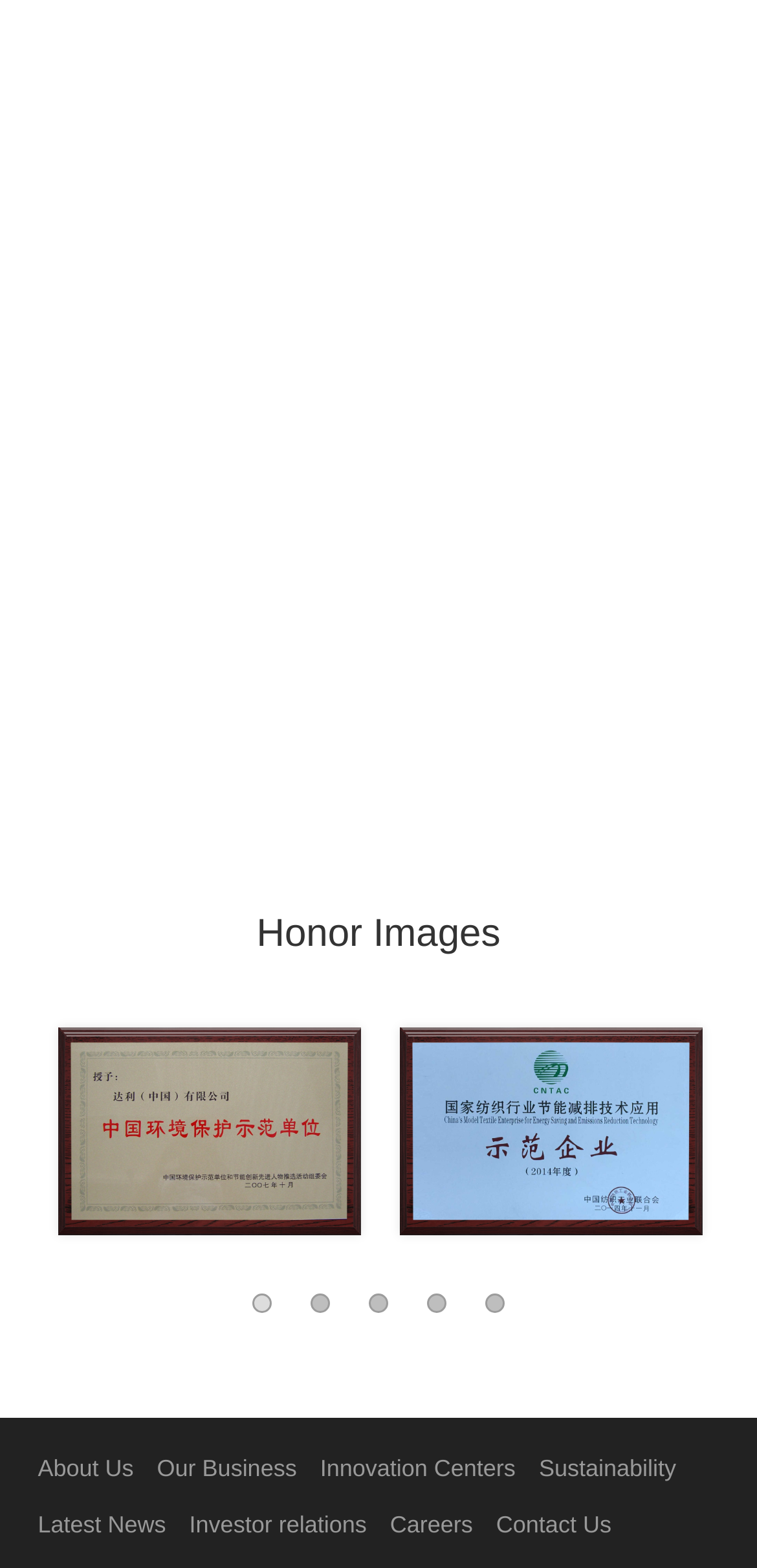What is the concept analyzed in the carbon footprint?
Please answer the question with a detailed and comprehensive explanation.

The concept analyzed in the carbon footprint is energy consumption, as stated in the StaticText element with ID 443, which explains that the carbon footprint forms by converting energy consumption of each production process to carbon emissions.